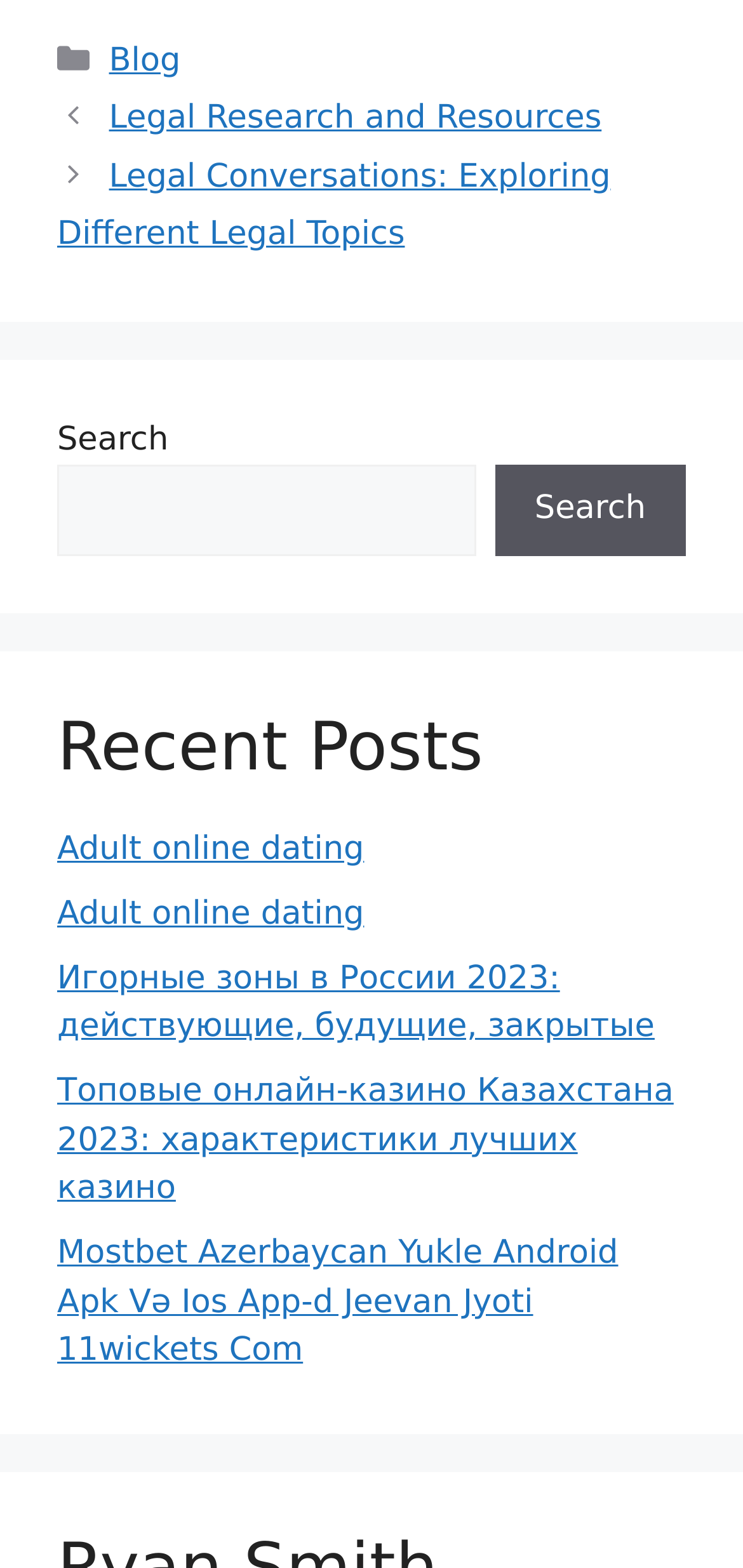Specify the bounding box coordinates of the region I need to click to perform the following instruction: "Read about Legal Research and Resources". The coordinates must be four float numbers in the range of 0 to 1, i.e., [left, top, right, bottom].

[0.147, 0.063, 0.81, 0.088]